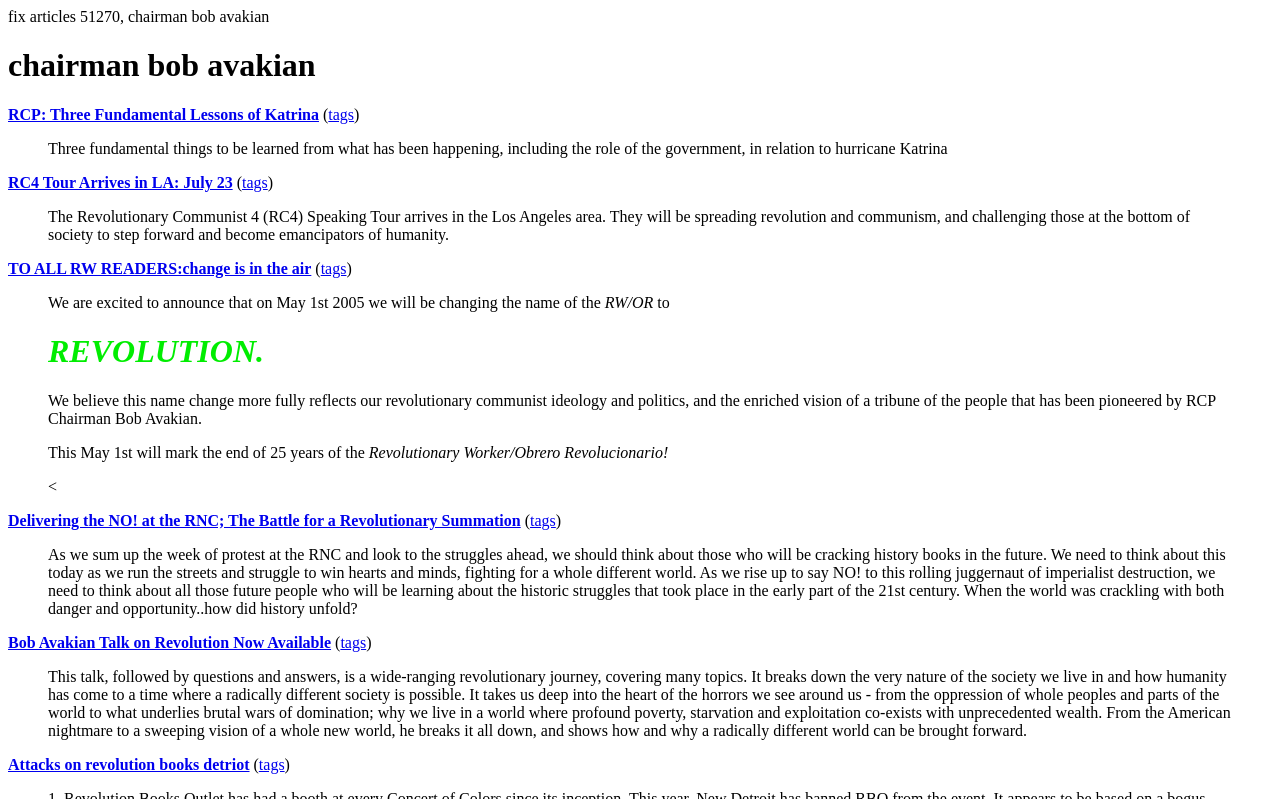Show the bounding box coordinates for the element that needs to be clicked to execute the following instruction: "Read about Chairman Bob Avakian". Provide the coordinates in the form of four float numbers between 0 and 1, i.e., [left, top, right, bottom].

[0.006, 0.059, 0.994, 0.106]